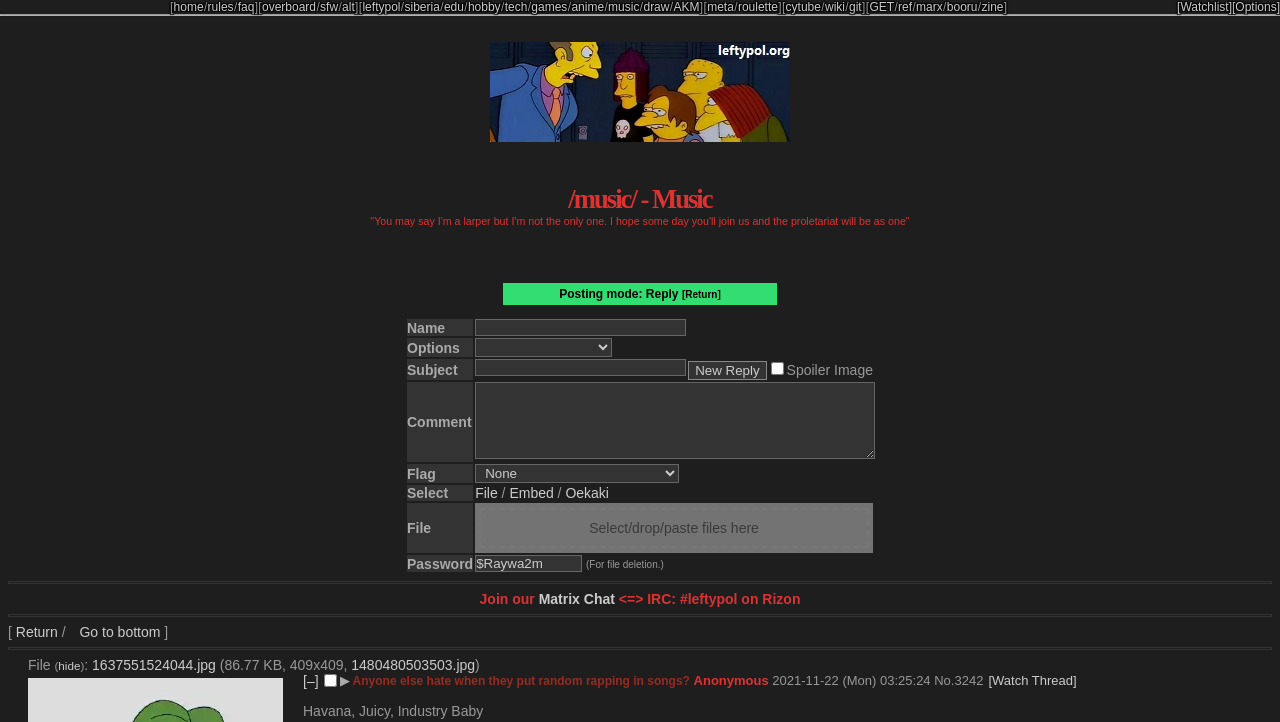Please locate the bounding box coordinates of the element that should be clicked to complete the given instruction: "Type in the 'Name' field".

[0.371, 0.442, 0.536, 0.465]